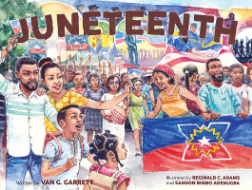Provide an in-depth description of the image you see.

The image is the cover of "Juneteenth: A Picture Book for Kids Celebrating Black Joy," written by Van G. Garrett and illustrated by Reginald C. Adams and Samson Bimbo Adenugba. This vibrant cover art captures the essence of Juneteenth celebrations, showcasing a diverse group of people joyfully participating in a parade. Bold colors and joyful expressions reflect the spirit of Black joy and community. The title, prominently displayed at the top of the cover, emphasizes the significance of Juneteenth as the newest national holiday, while the intricately designed flag in the foreground symbolizes heritage and freedom. This picture book invites young readers to explore and celebrate their African American history, making it an essential addition to any child's bookshelf.